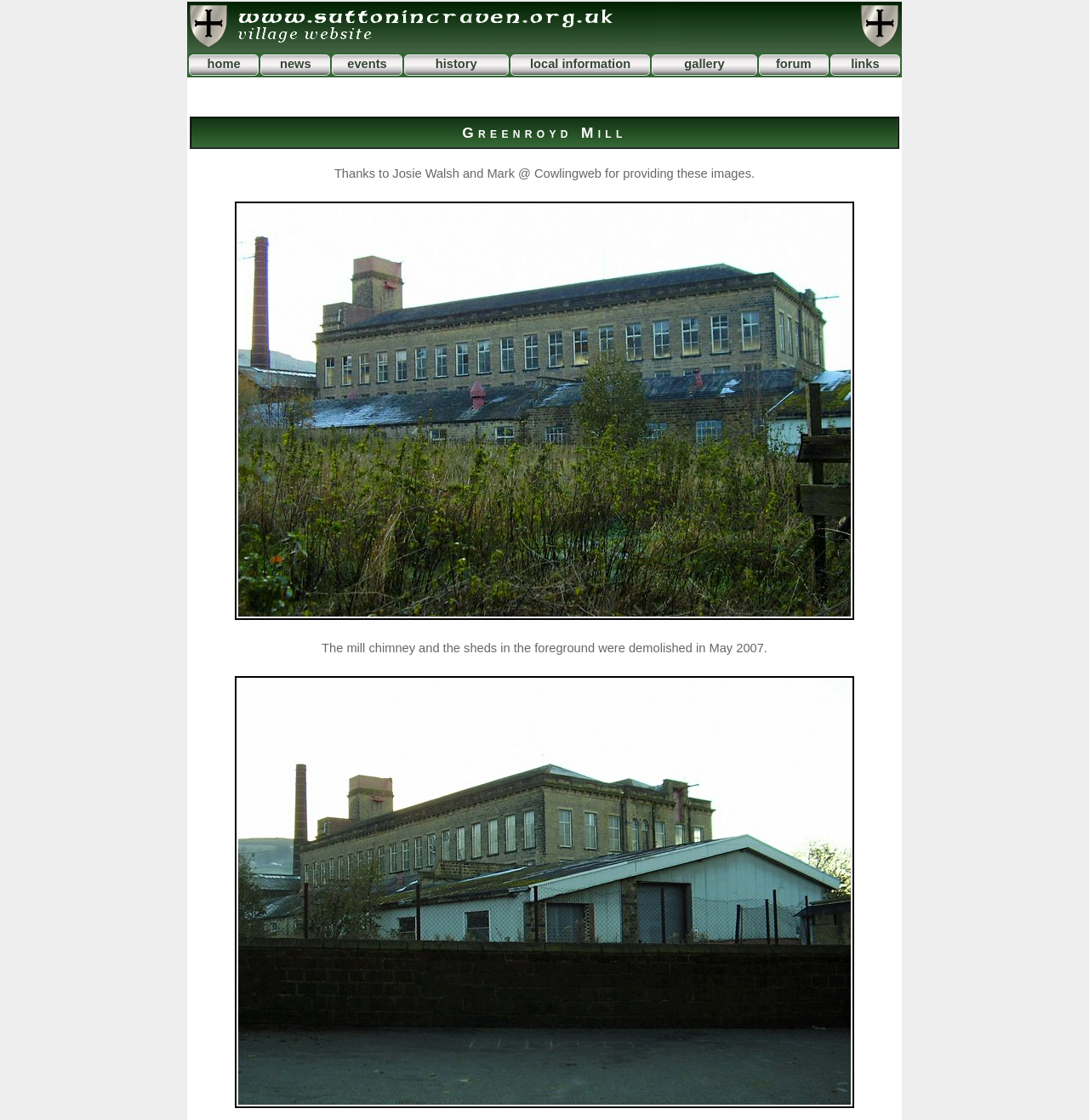How many images are on the website's homepage?
Identify the answer in the screenshot and reply with a single word or phrase.

3